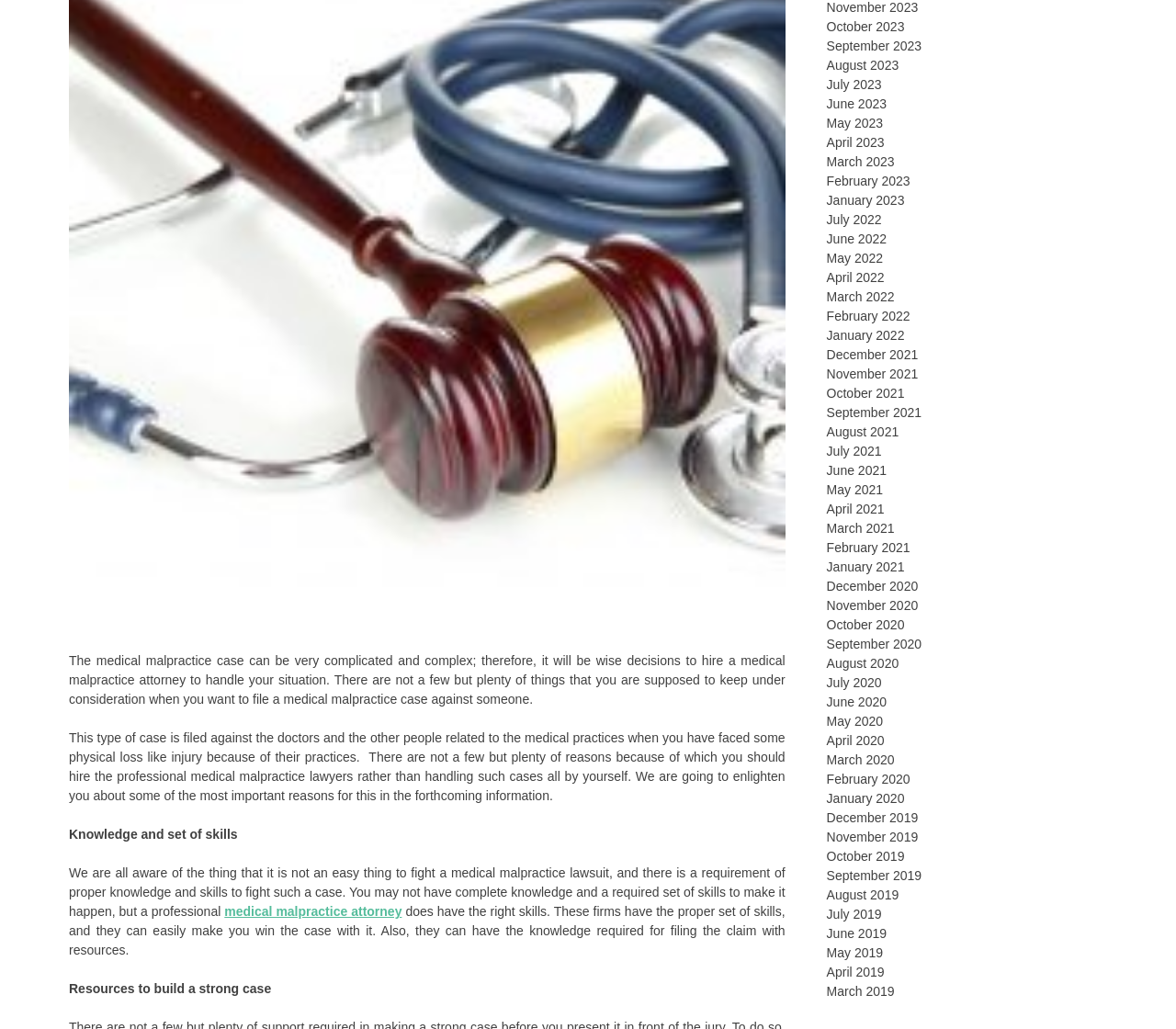Given the description "medical malpractice attorney", provide the bounding box coordinates of the corresponding UI element.

[0.191, 0.878, 0.342, 0.892]